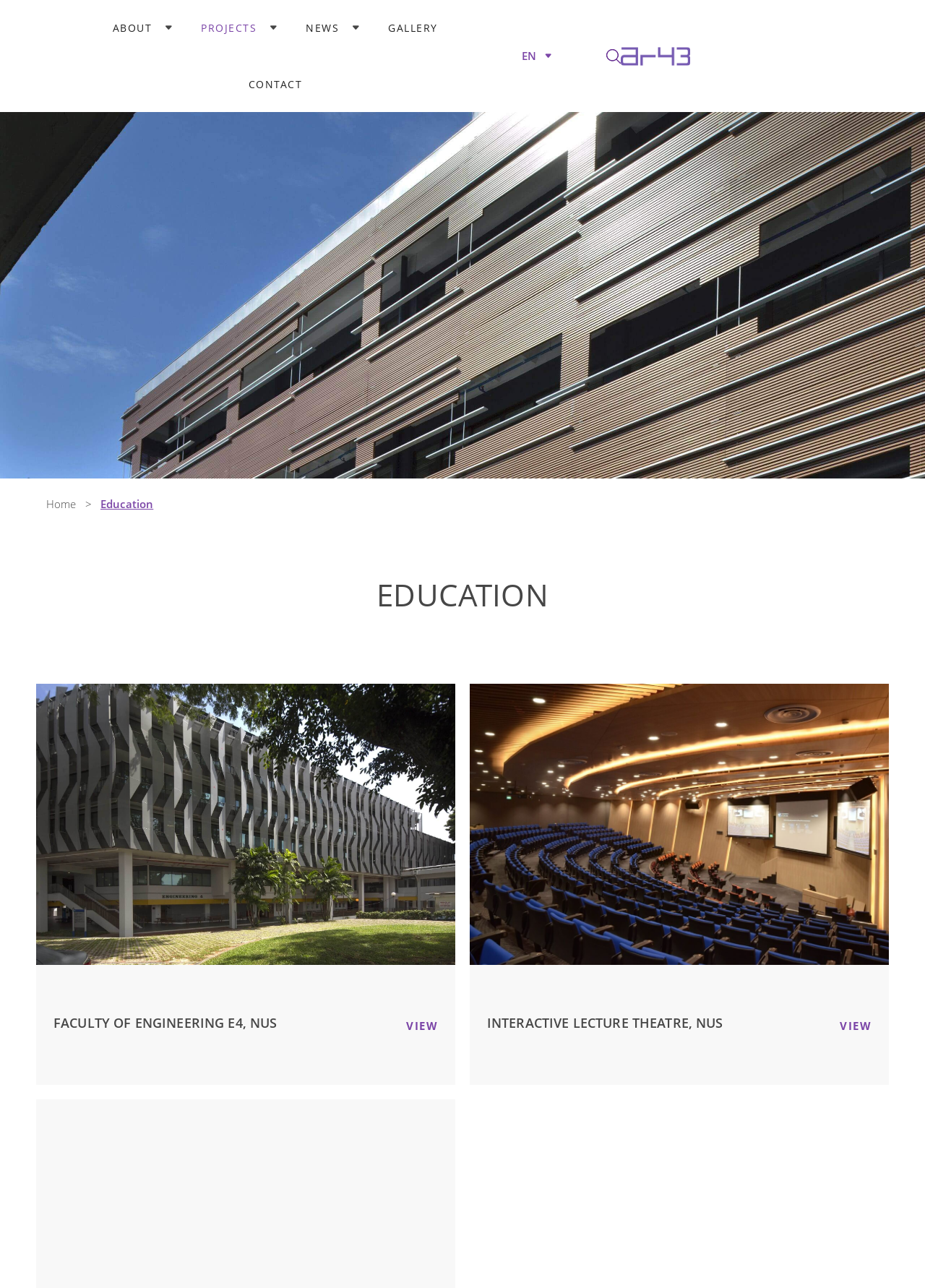Respond with a single word or phrase for the following question: 
What is the language of the webpage?

English